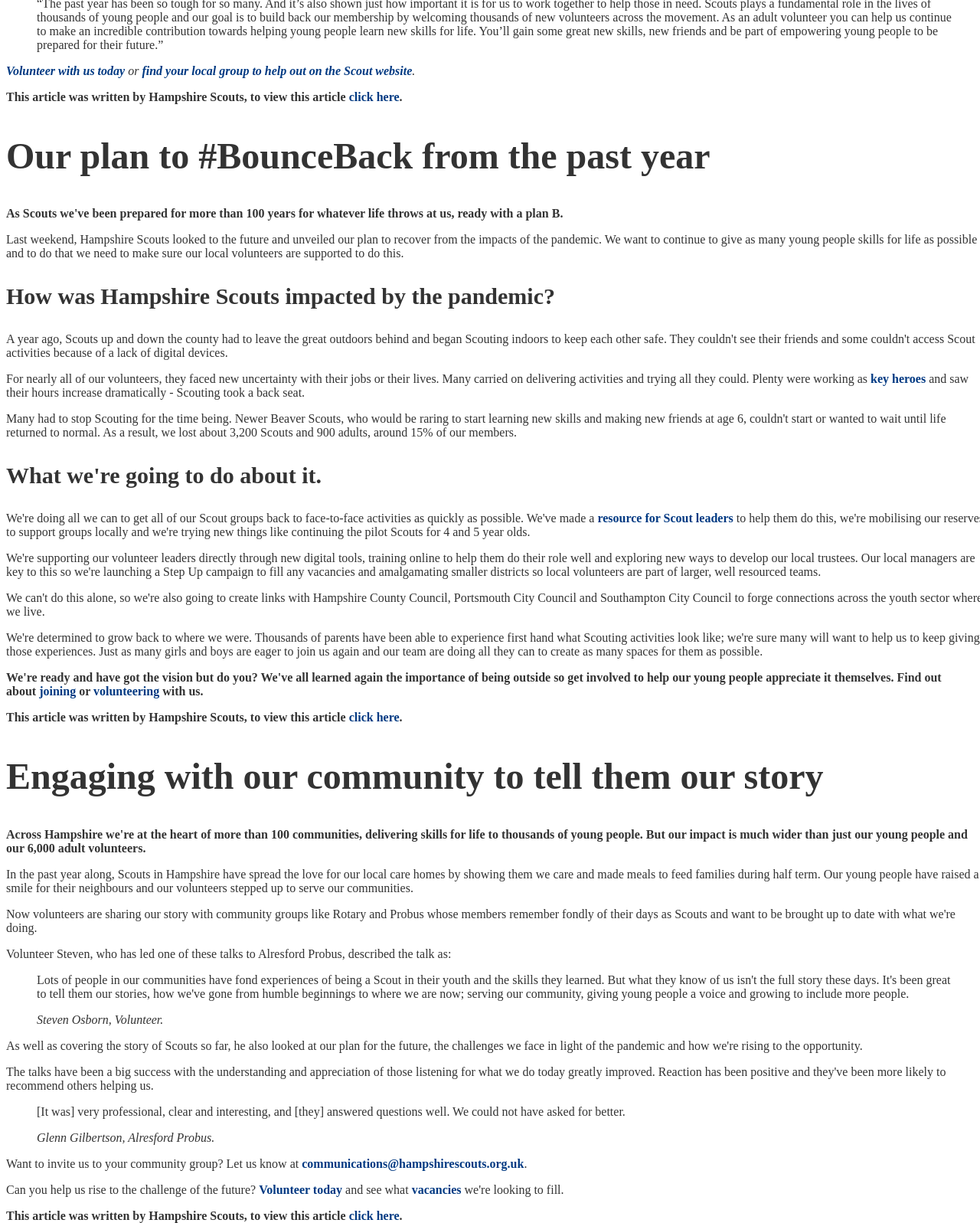Please answer the following question as detailed as possible based on the image: 
Who wrote the article on the webpage?

The webpage mentions 'This article was written by Hampshire Scouts' multiple times, indicating that the article was written by Hampshire Scouts.